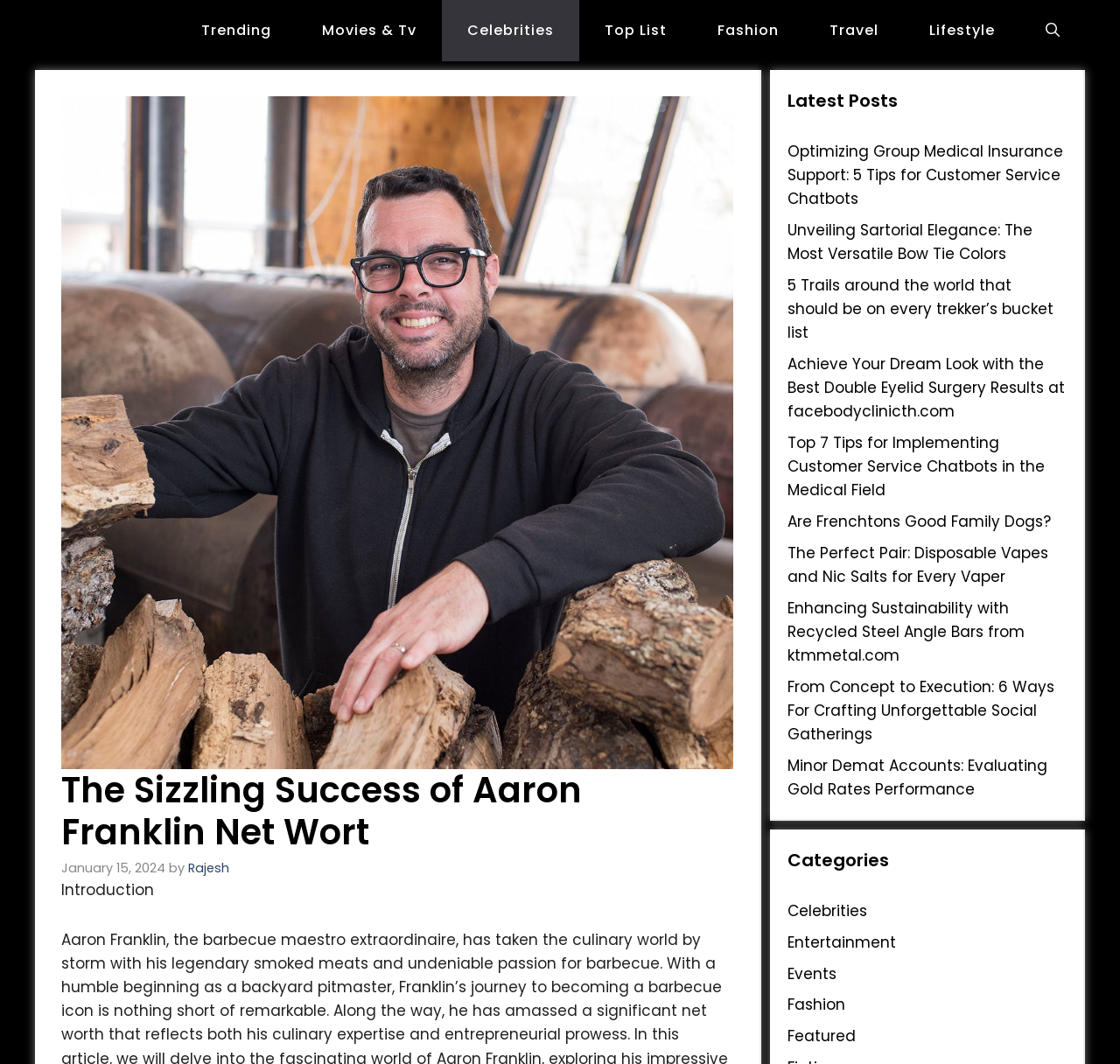Please pinpoint the bounding box coordinates for the region I should click to adhere to this instruction: "Click on Trending".

[0.157, 0.0, 0.265, 0.058]